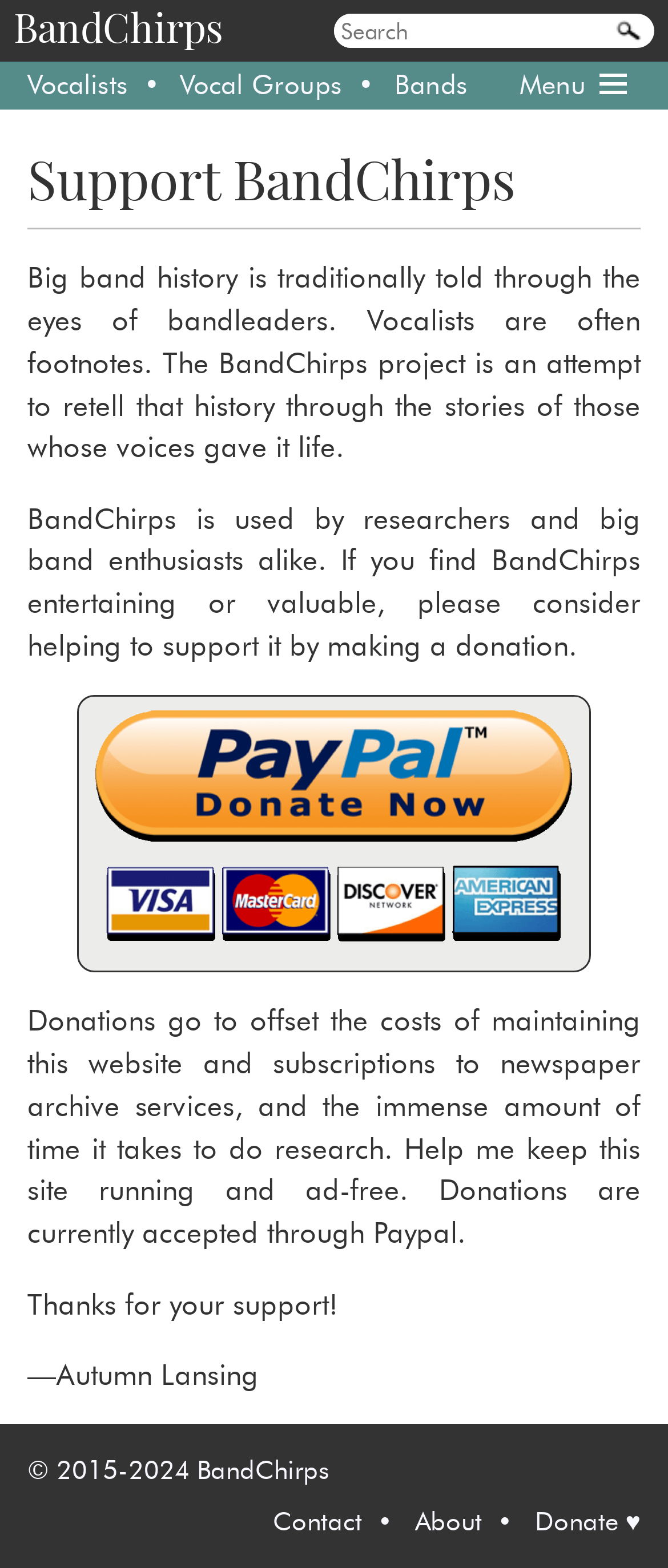Locate the bounding box coordinates of the element that should be clicked to execute the following instruction: "Learn about the website".

[0.621, 0.96, 0.721, 0.98]